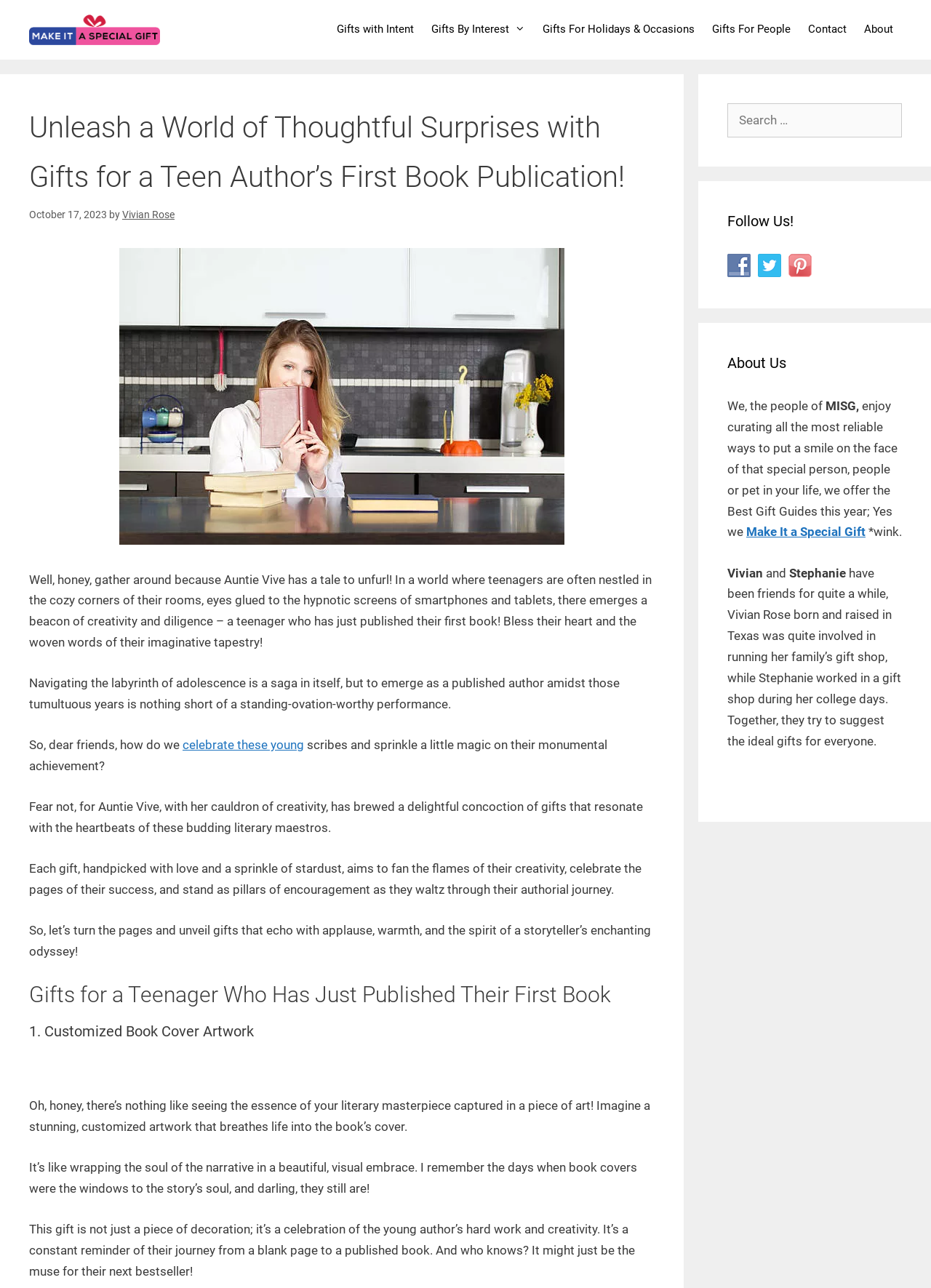Can you show the bounding box coordinates of the region to click on to complete the task described in the instruction: "Click on the 'Make It A Special Gift' link"?

[0.031, 0.017, 0.172, 0.028]